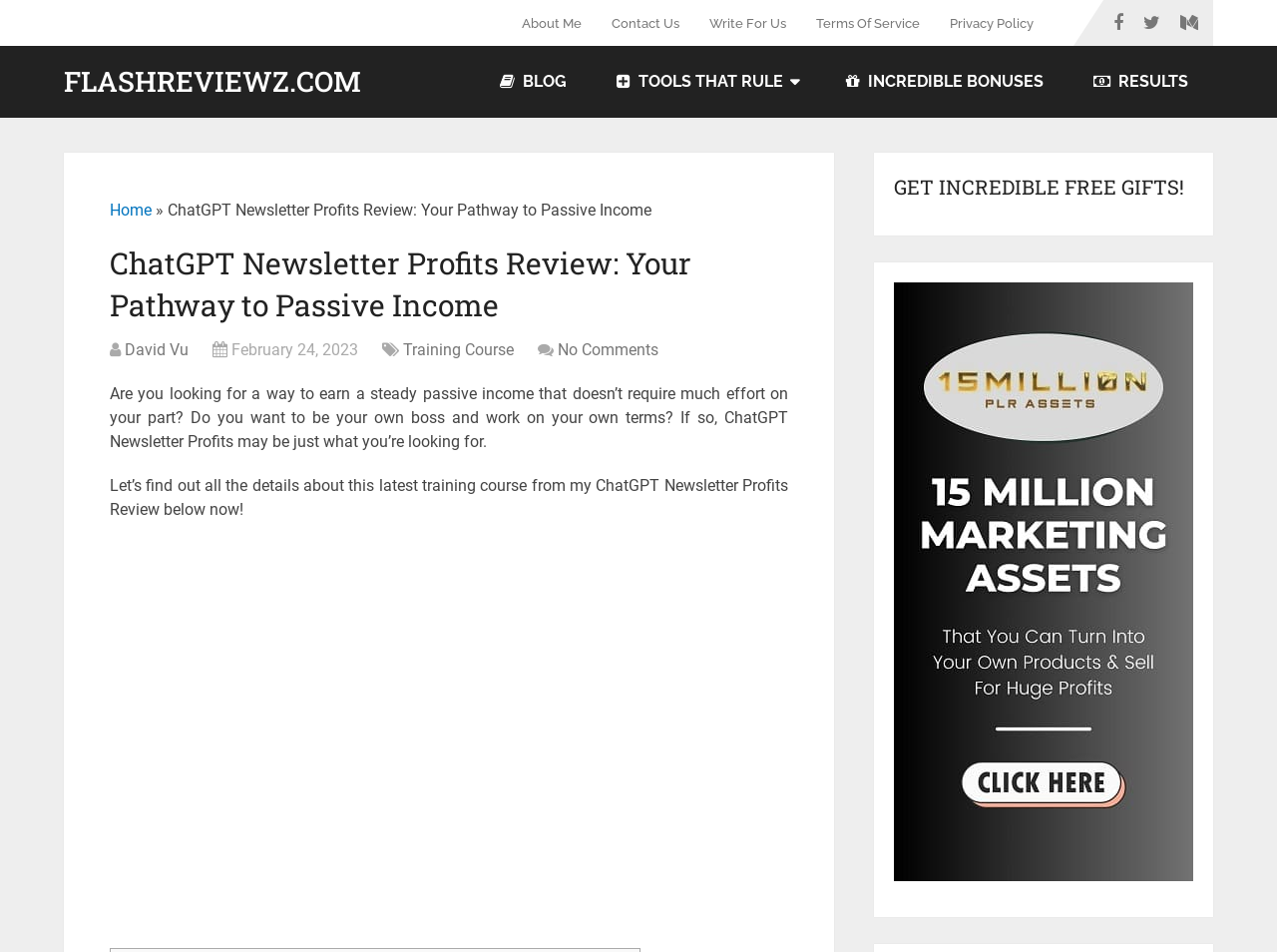Find and indicate the bounding box coordinates of the region you should select to follow the given instruction: "Click on About Me".

[0.409, 0.0, 0.467, 0.048]